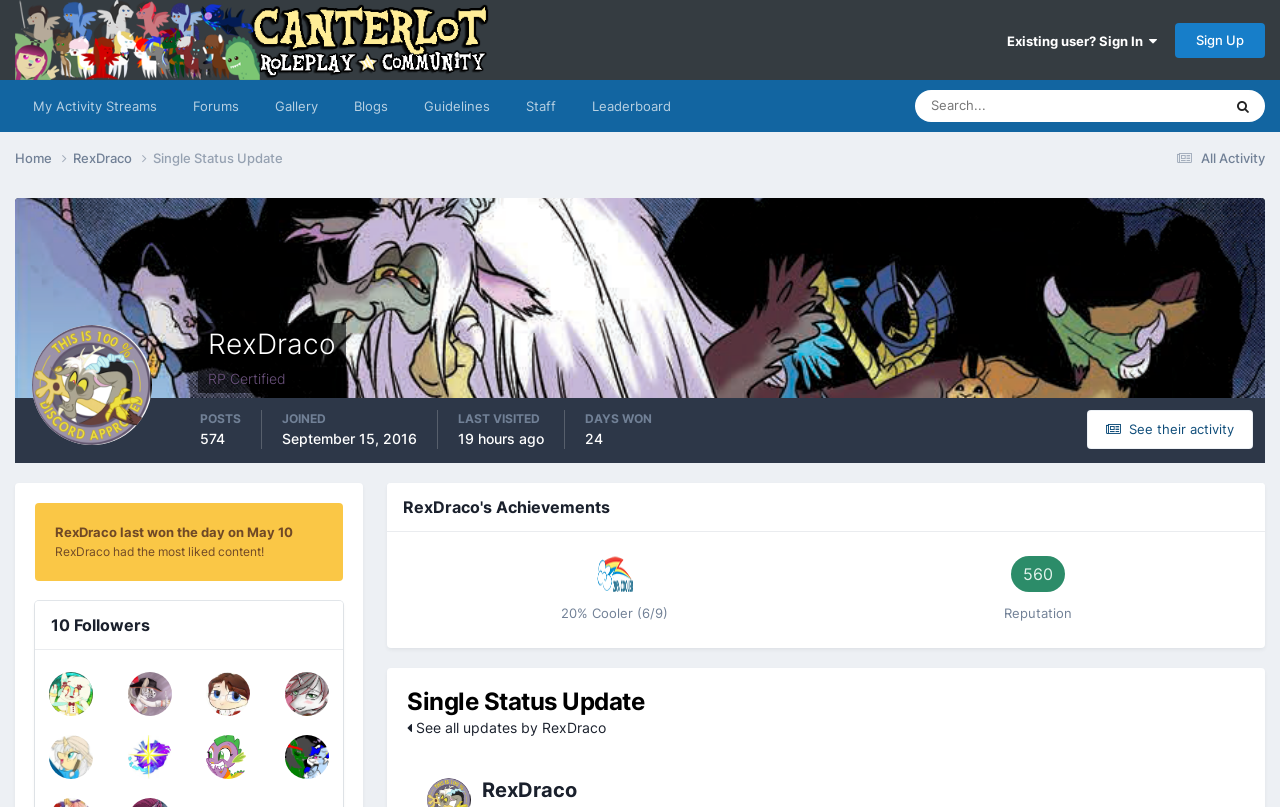Answer the question below using just one word or a short phrase: 
When did RexDraco last win the day?

May 10